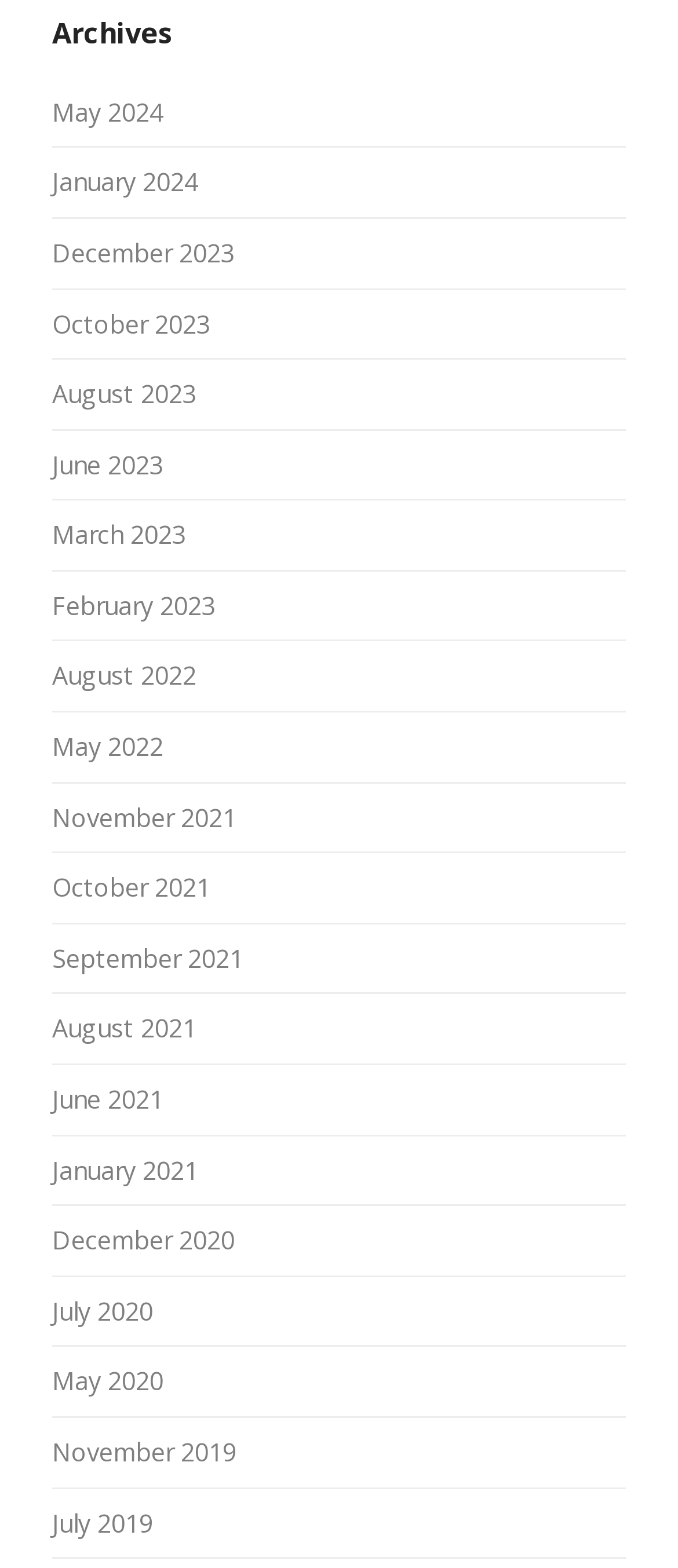Please provide the bounding box coordinate of the region that matches the element description: August 2022. Coordinates should be in the format (top-left x, top-left y, bottom-right x, bottom-right y) and all values should be between 0 and 1.

[0.077, 0.421, 0.29, 0.442]